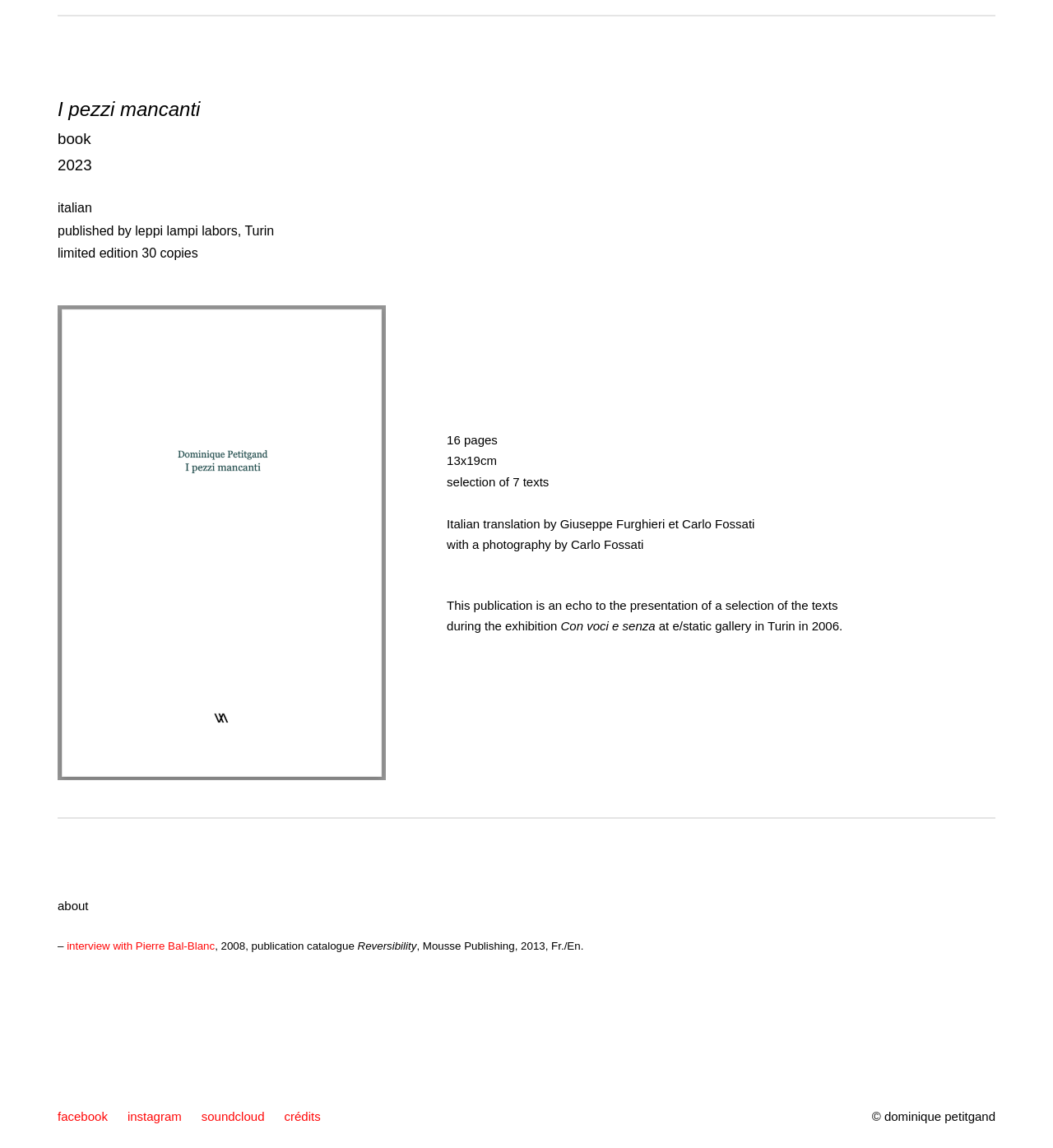Who is the photographer? Based on the image, give a response in one word or a short phrase.

Carlo Fossati